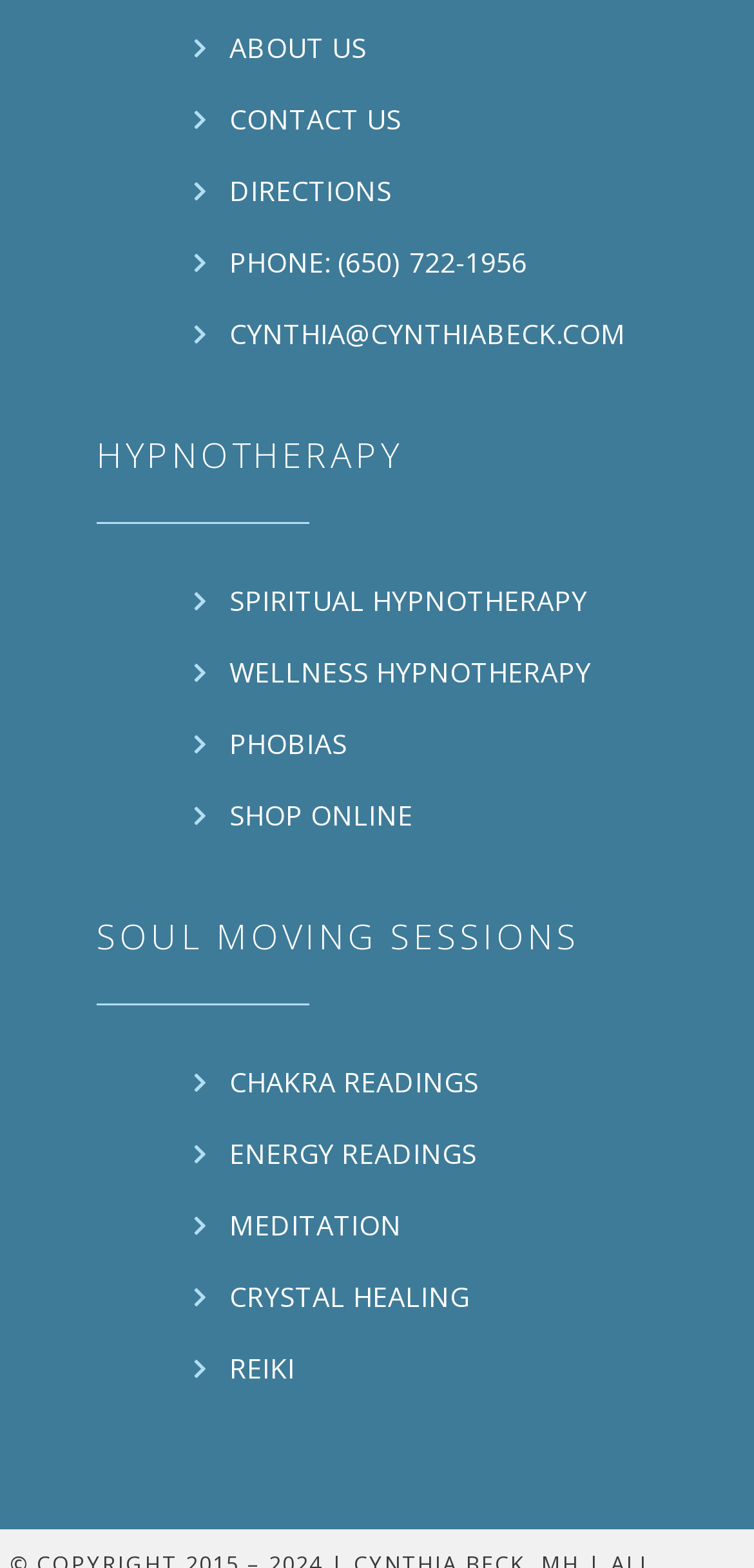Observe the image and answer the following question in detail: How many types of hypnotherapy are offered?

I counted the number of link elements under the 'HYPNOTHERAPY' heading and found two types: 'SPIRITUAL HYPNOTHERAPY' and 'WELLNESS HYPNOTHERAPY'.